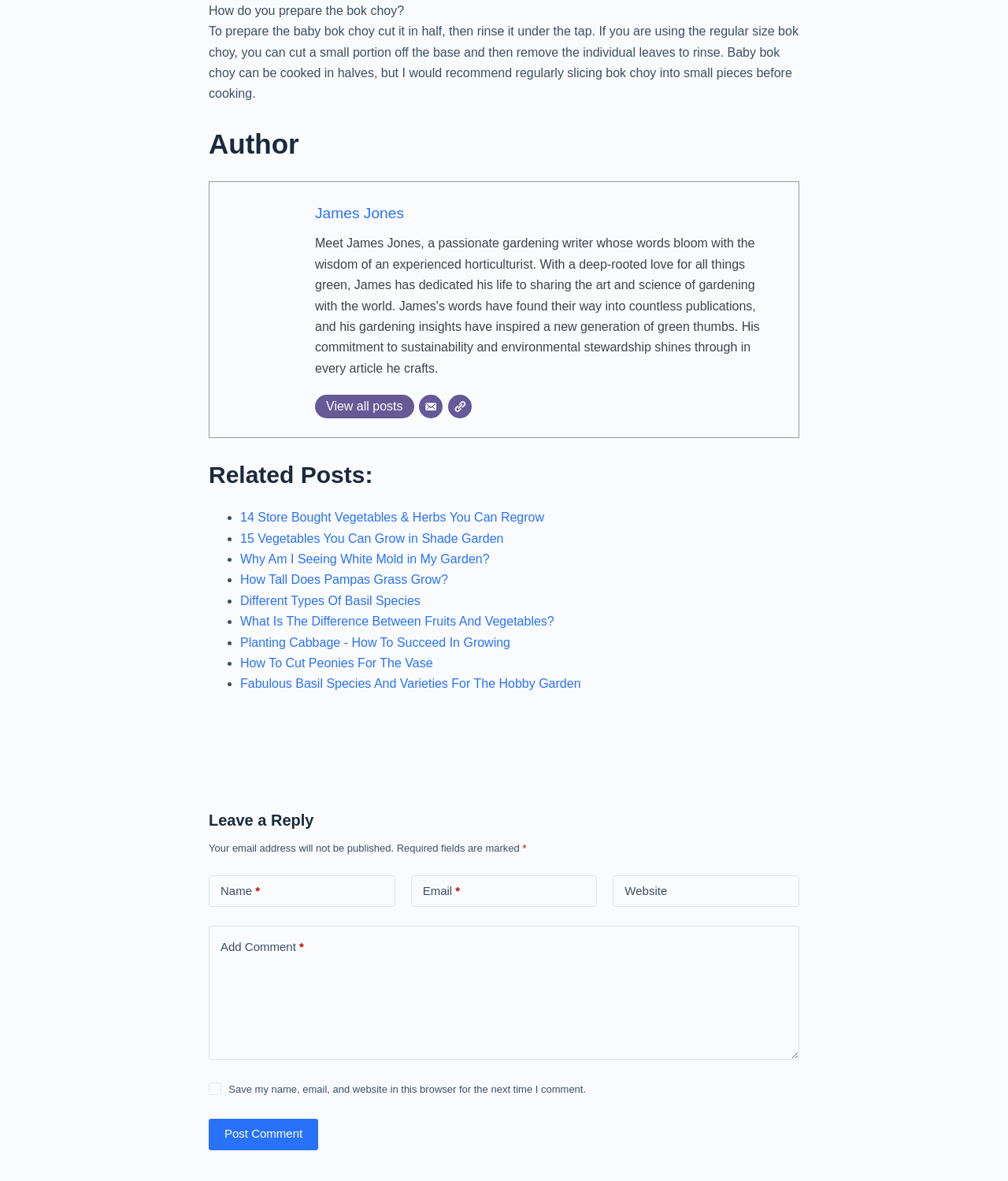Please identify the bounding box coordinates of the element I need to click to follow this instruction: "Join Guidedoc".

None